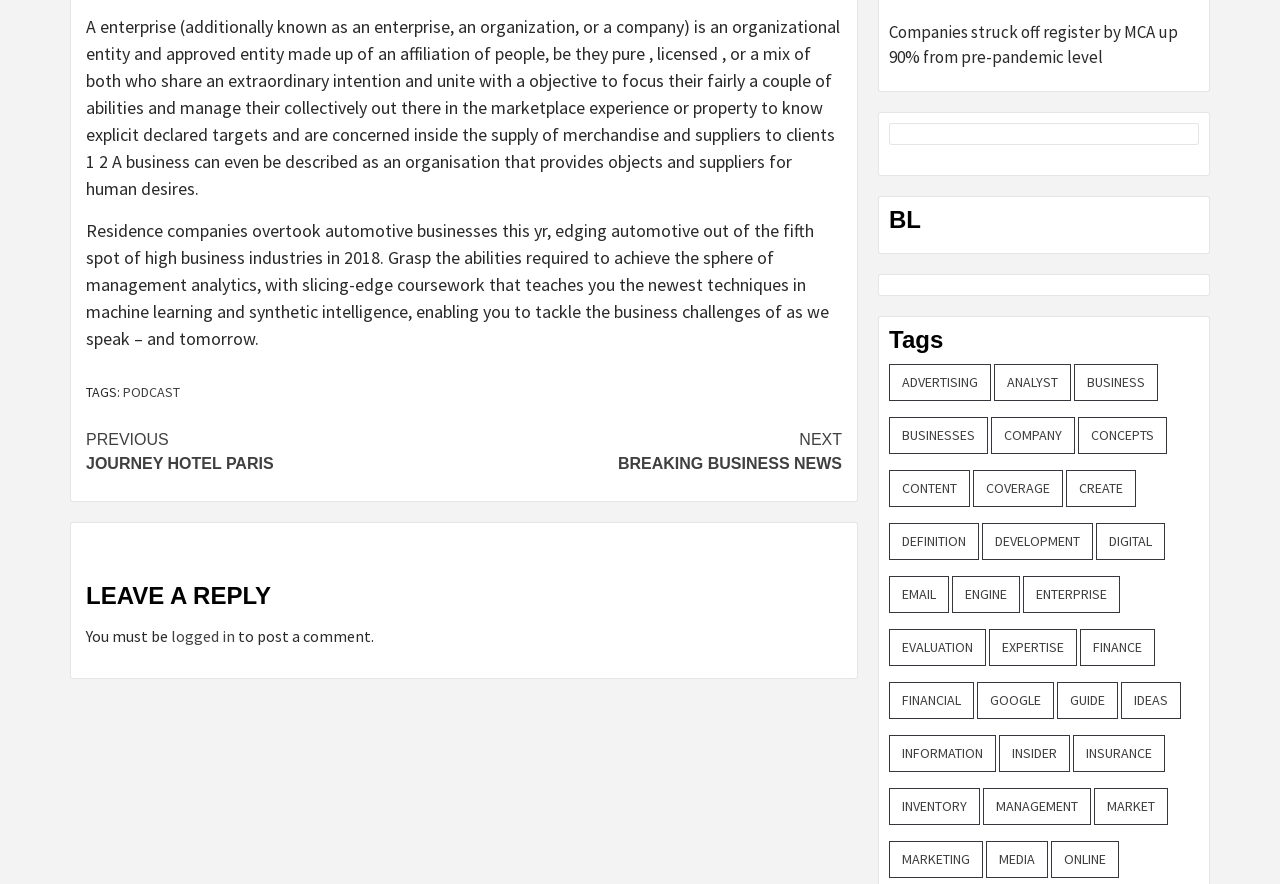Highlight the bounding box coordinates of the element that should be clicked to carry out the following instruction: "View the 'Resources' section". The coordinates must be given as four float numbers ranging from 0 to 1, i.e., [left, top, right, bottom].

None